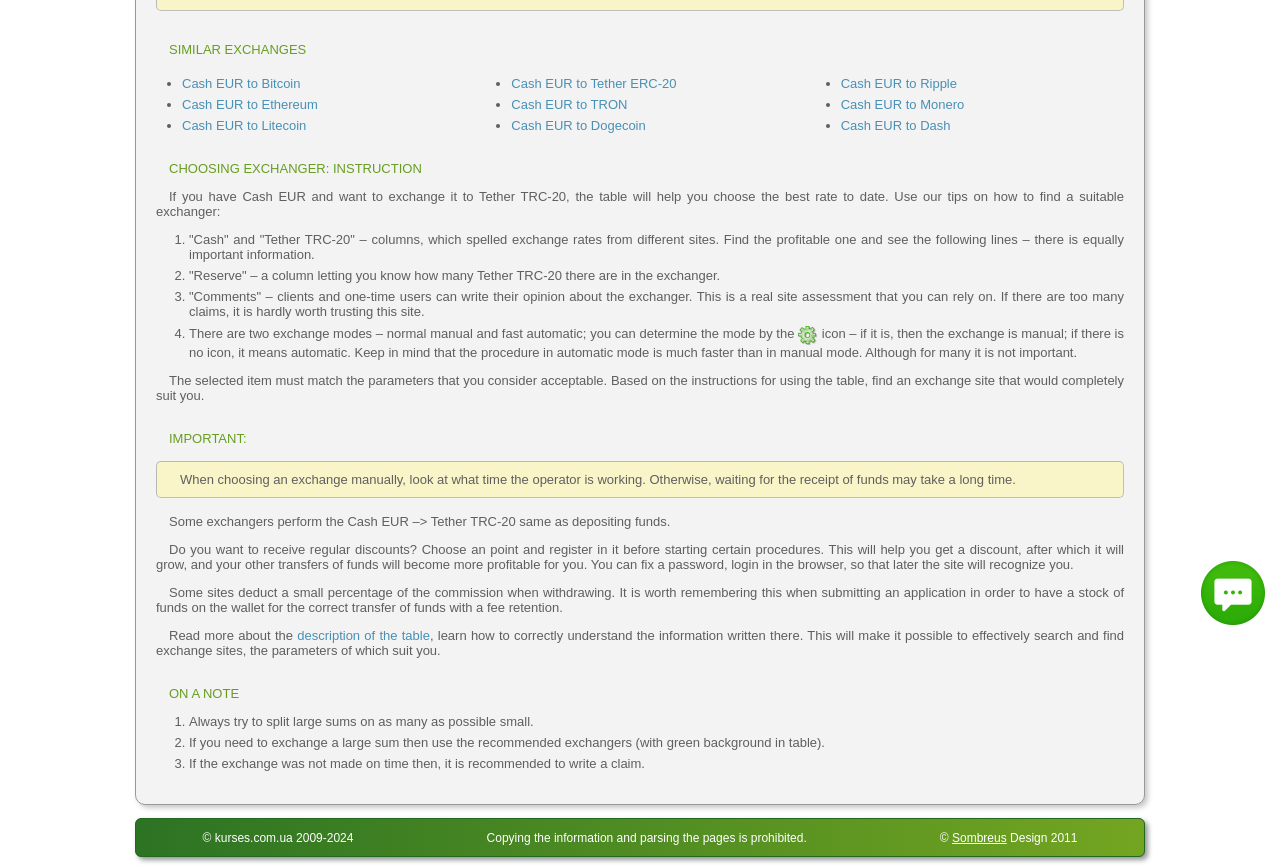Calculate the bounding box coordinates for the UI element based on the following description: "Chat". Ensure the coordinates are four float numbers between 0 and 1, i.e., [left, top, right, bottom].

[0.938, 0.647, 0.988, 0.721]